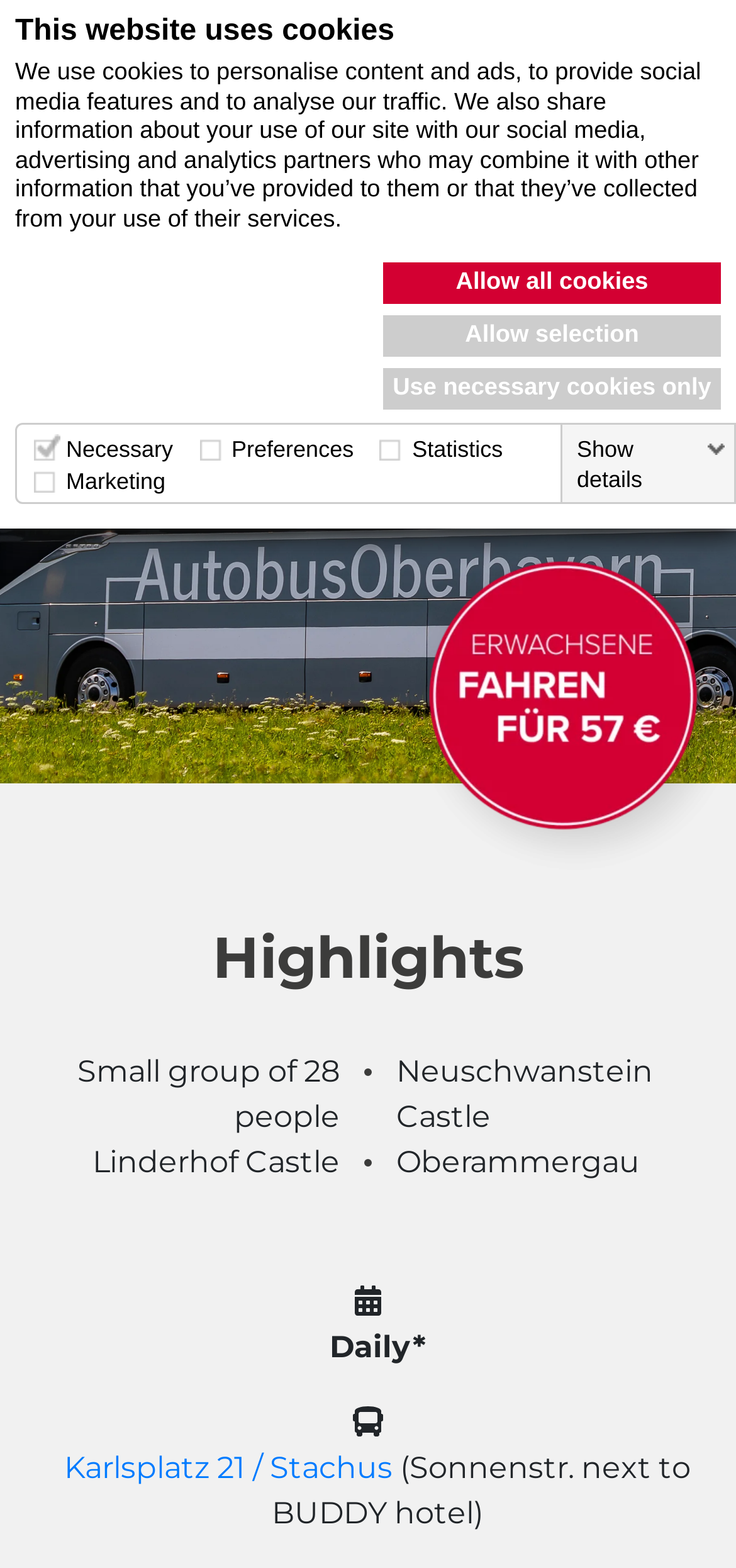Please indicate the bounding box coordinates of the element's region to be clicked to achieve the instruction: "Check the box for Statistics". Provide the coordinates as four float numbers between 0 and 1, i.e., [left, top, right, bottom].

[0.516, 0.275, 0.55, 0.291]